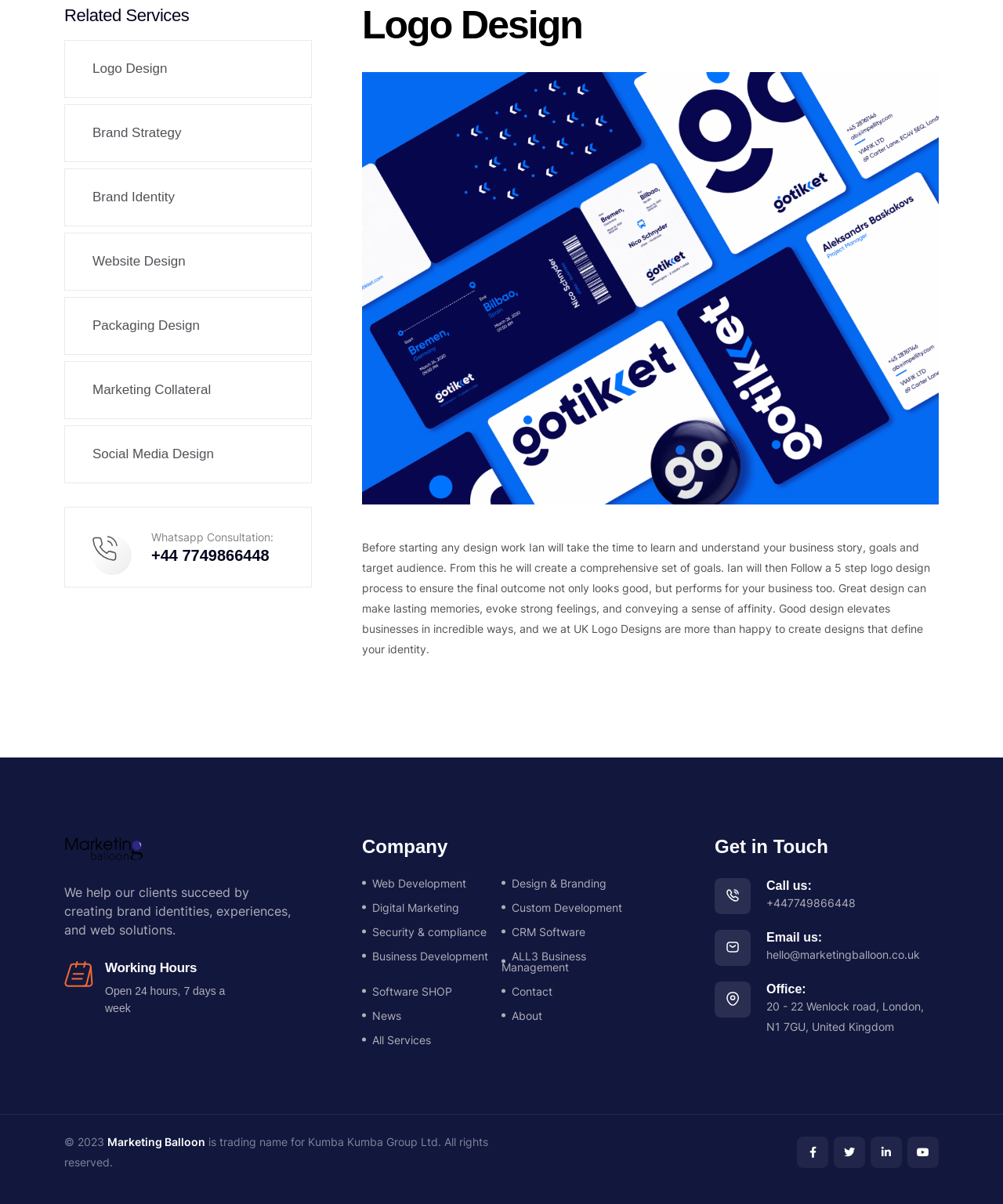Using the given description, provide the bounding box coordinates formatted as (top-left x, top-left y, bottom-right x, bottom-right y), with all values being floating point numbers between 0 and 1. Description: +447749866448

[0.764, 0.744, 0.853, 0.755]